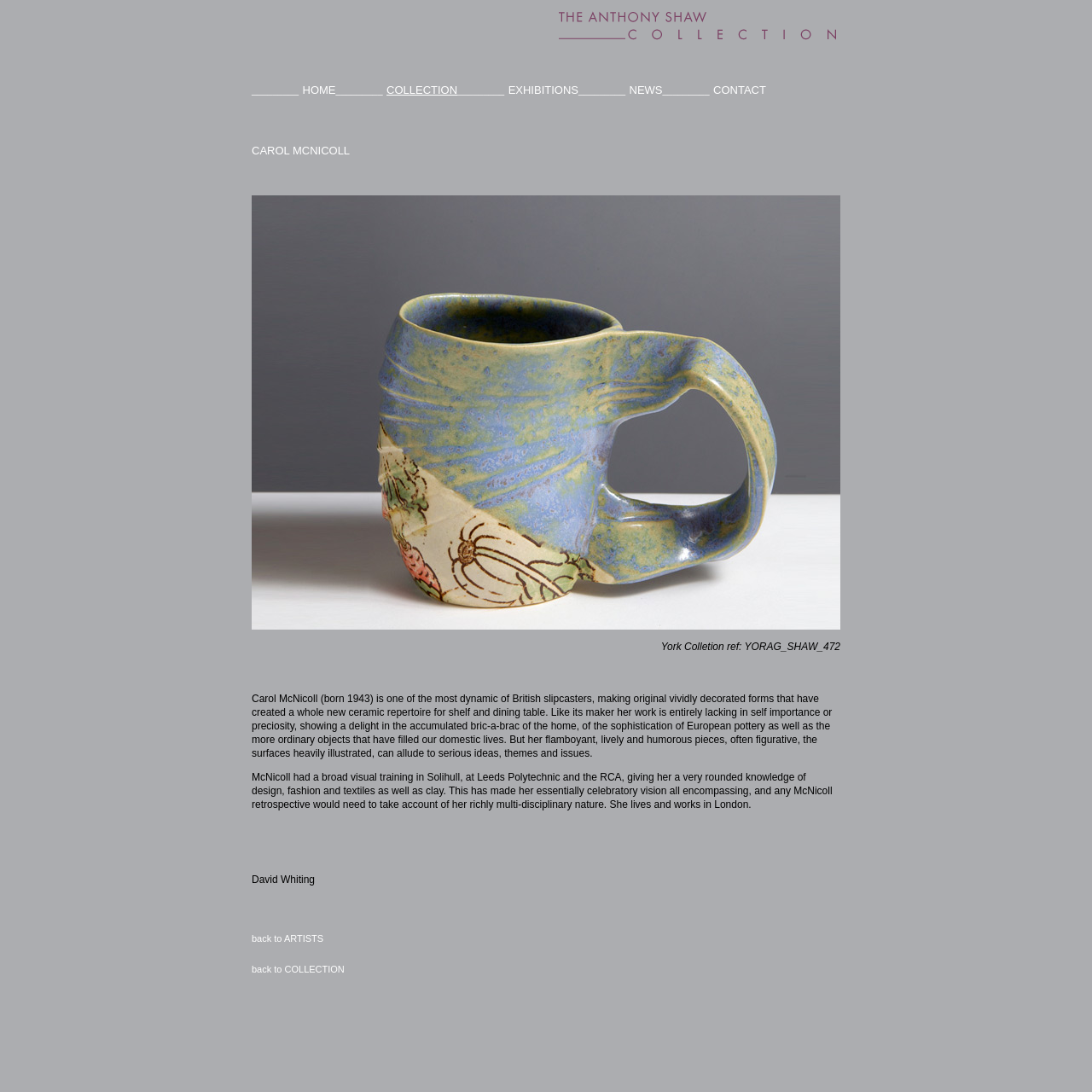Predict the bounding box coordinates of the area that should be clicked to accomplish the following instruction: "click the CONTACT link". The bounding box coordinates should consist of four float numbers between 0 and 1, i.e., [left, top, right, bottom].

[0.653, 0.077, 0.701, 0.088]